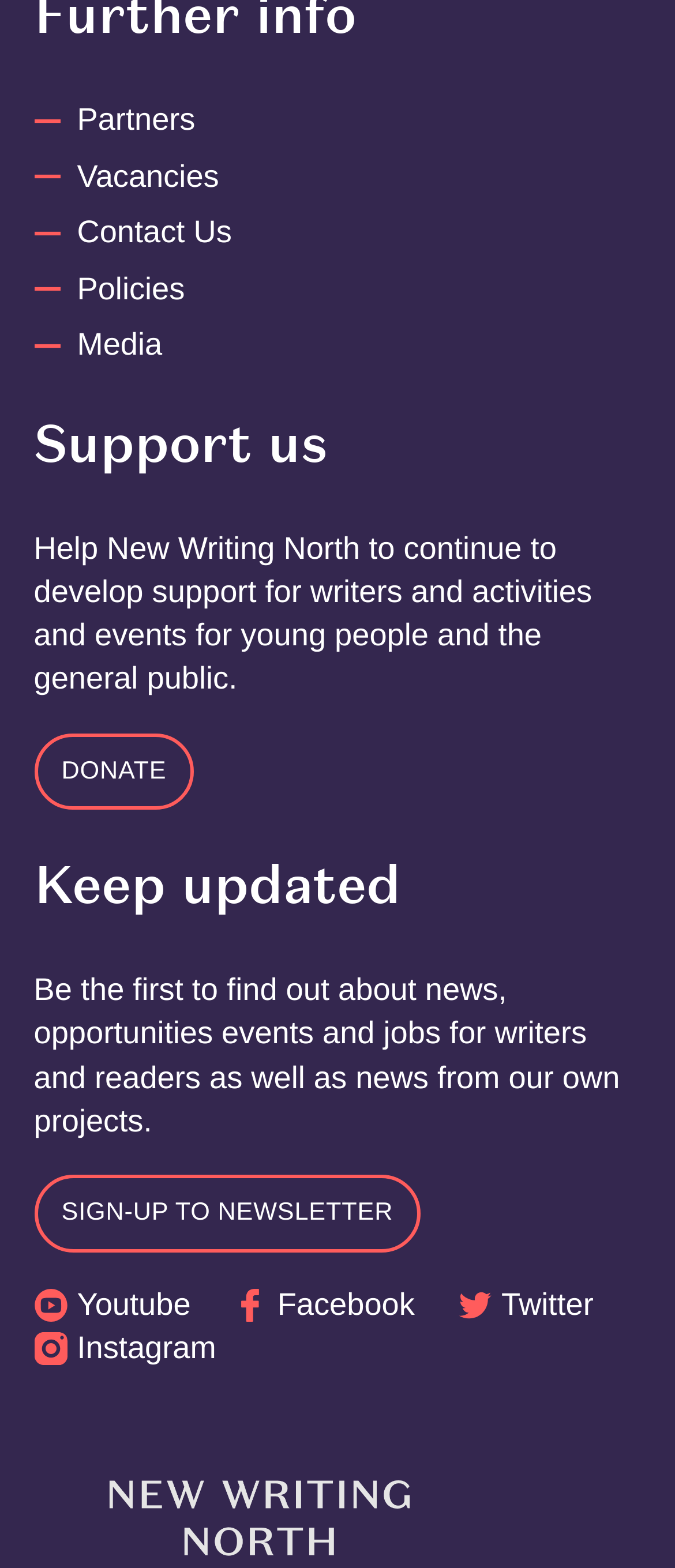Identify the bounding box coordinates for the UI element described by the following text: "Sign-up to newsletter". Provide the coordinates as four float numbers between 0 and 1, in the format [left, top, right, bottom].

[0.05, 0.75, 0.623, 0.798]